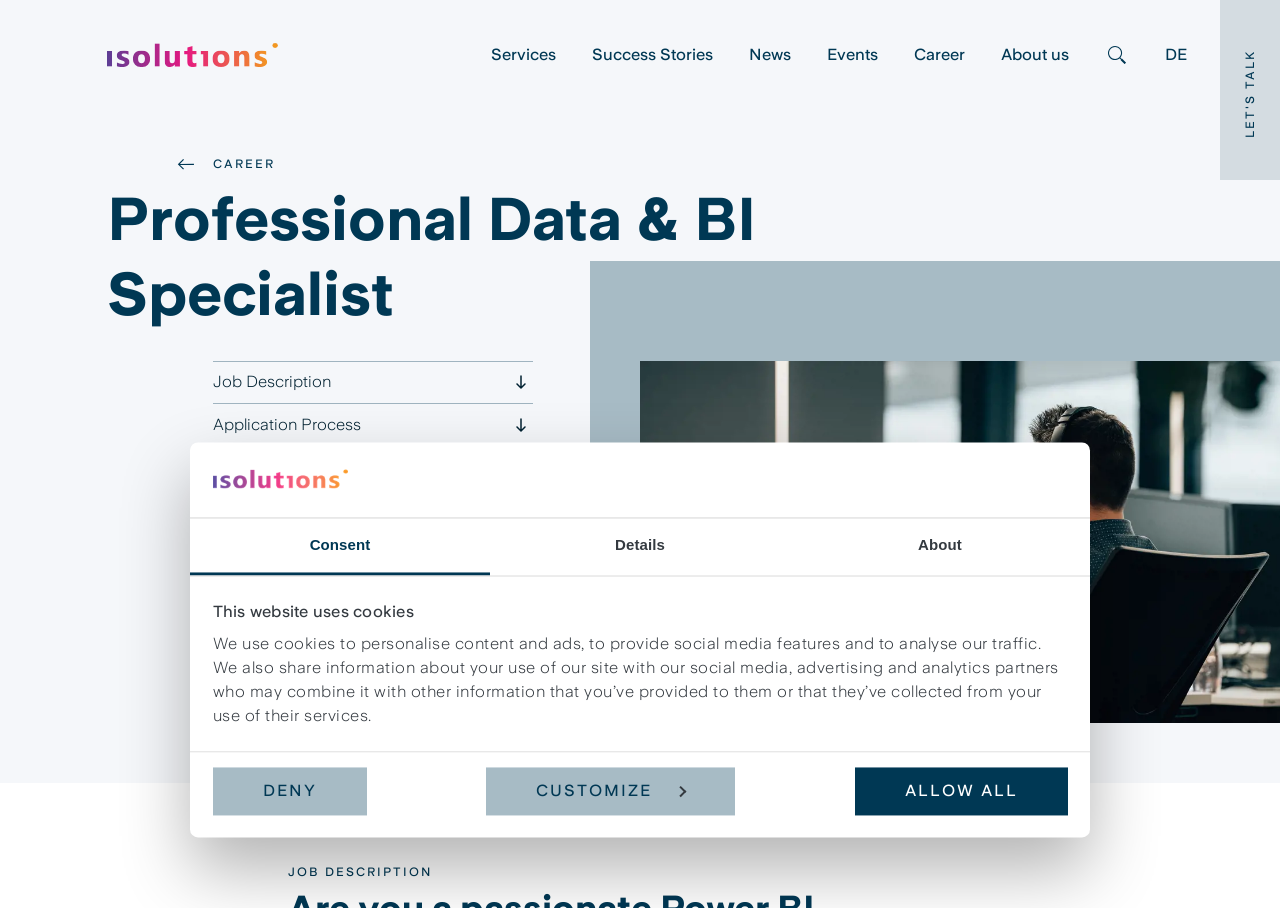Find the bounding box of the web element that fits this description: "parent_node: Services title="isolutions.ch"".

[0.083, 0.0, 0.37, 0.121]